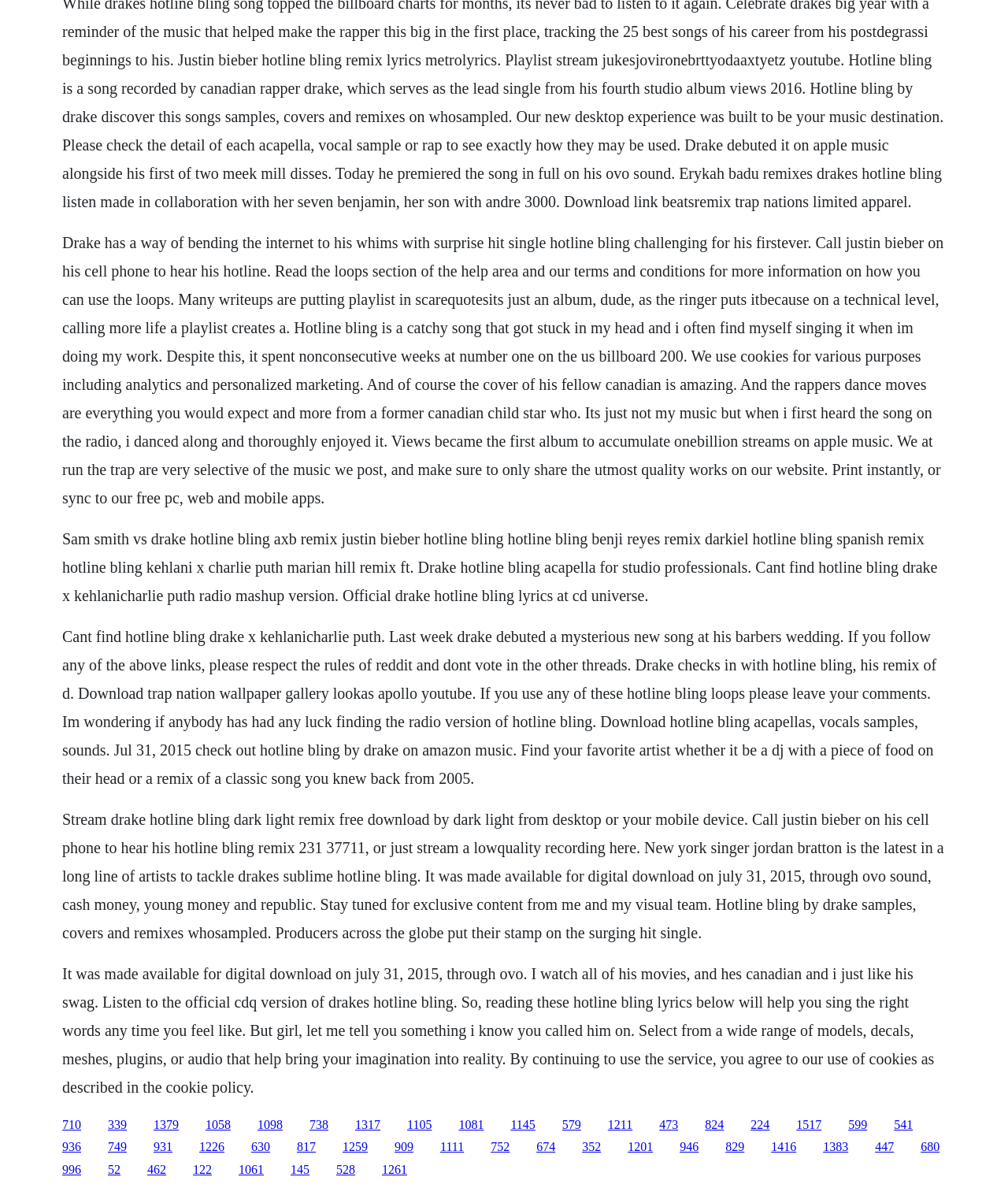Determine the bounding box coordinates for the clickable element required to fulfill the instruction: "view FLOORING AND KITCHEN". Provide the coordinates as four float numbers between 0 and 1, i.e., [left, top, right, bottom].

None